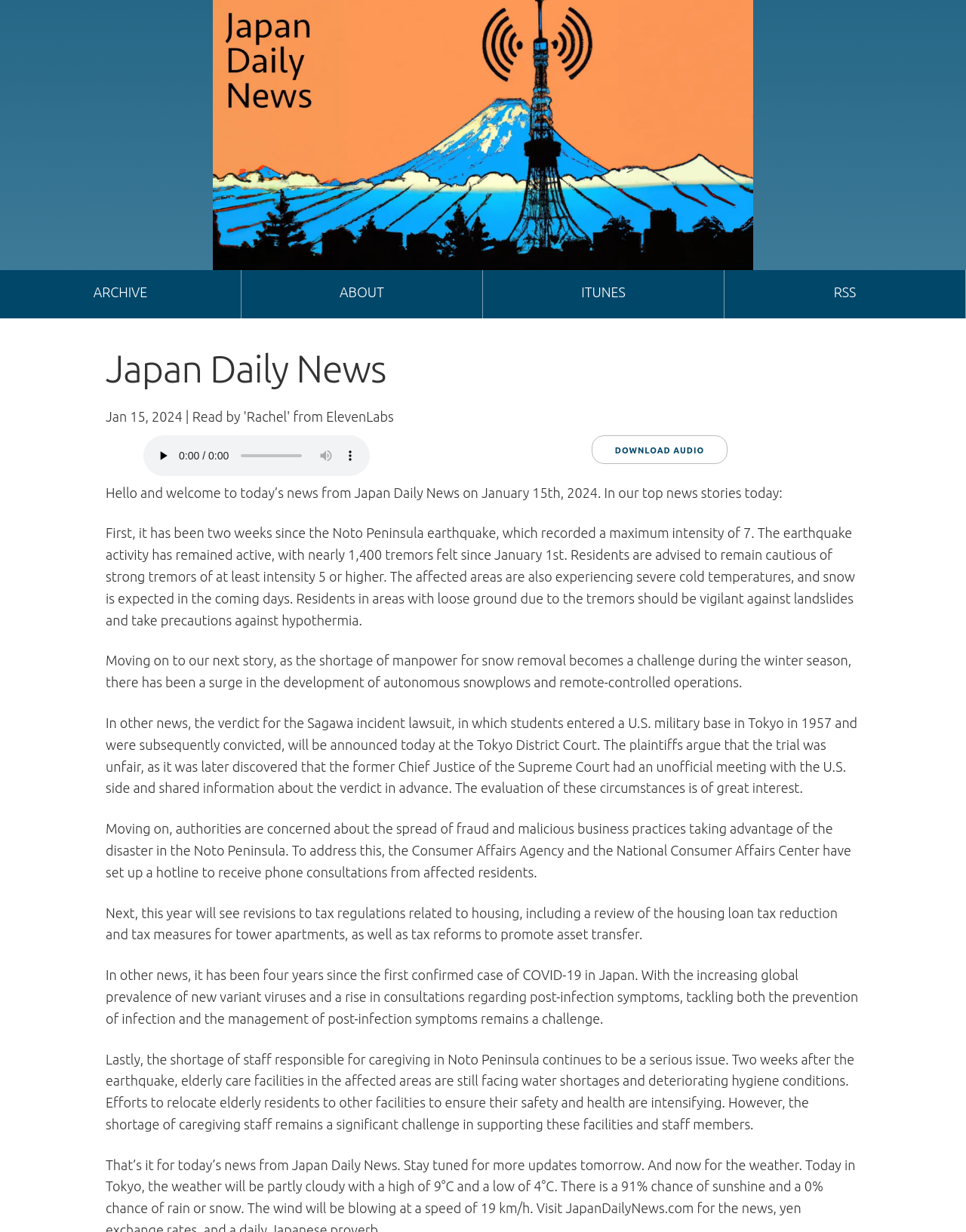Provide a short, one-word or phrase answer to the question below:
What is the purpose of the hotline set up by the Consumer Affairs Agency?

To receive phone consultations from affected residents